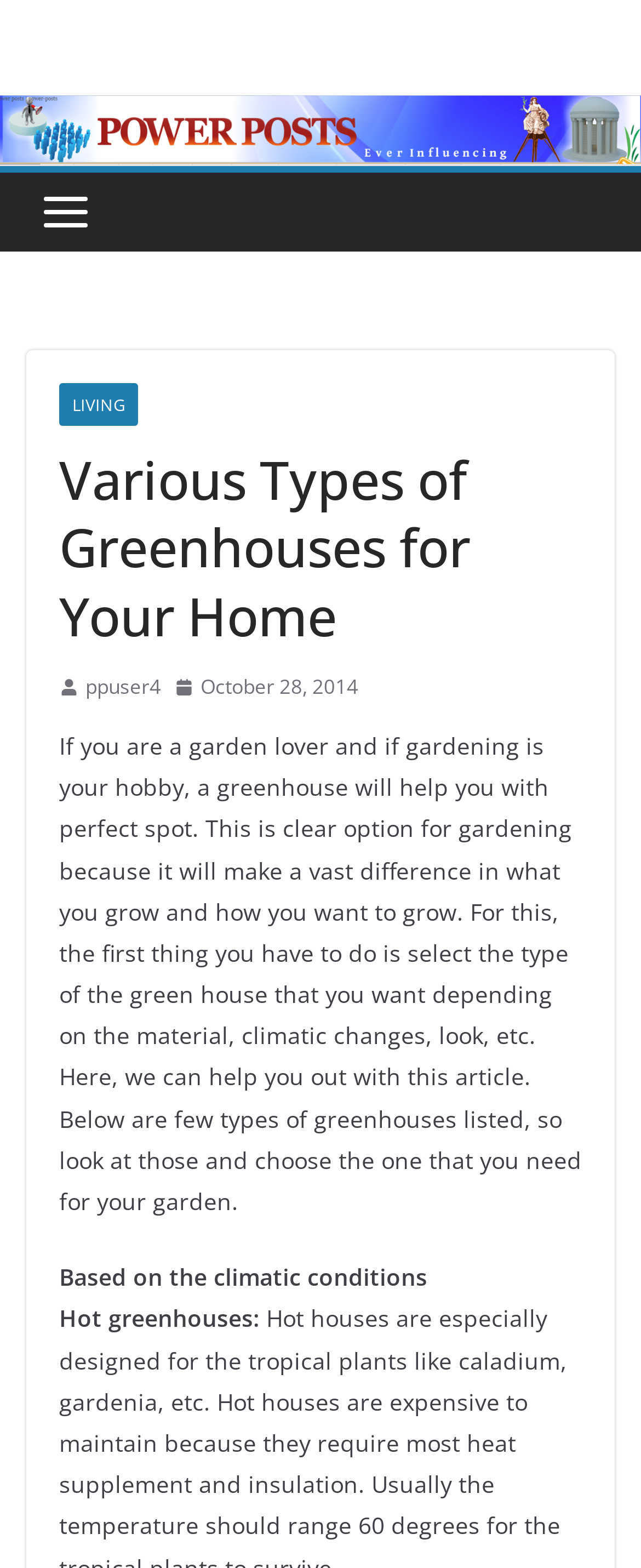Describe every aspect of the webpage comprehensively.

The webpage is about various types of greenhouses for home gardening. At the top, there is a logo image of "Power-Posts" followed by a smaller image. Below these images, there is a navigation menu with a "LIVING" link. 

The main heading "Various Types of Greenhouses for Your Home" is prominently displayed, accompanied by a small image on its left side. Underneath the heading, there are three links: "ppuser4", "October 28, 2014", and an associated image and time element.

The main content of the webpage starts with a paragraph of text that explains the benefits of having a greenhouse for gardening enthusiasts. It advises readers to select the right type of greenhouse based on factors like material, climate, and appearance. The text also mentions that the article will help readers with this decision.

Below this introductory text, there are subheadings that categorize different types of greenhouses. The first category is based on climatic conditions, with a subheading "Hot greenhouses:".